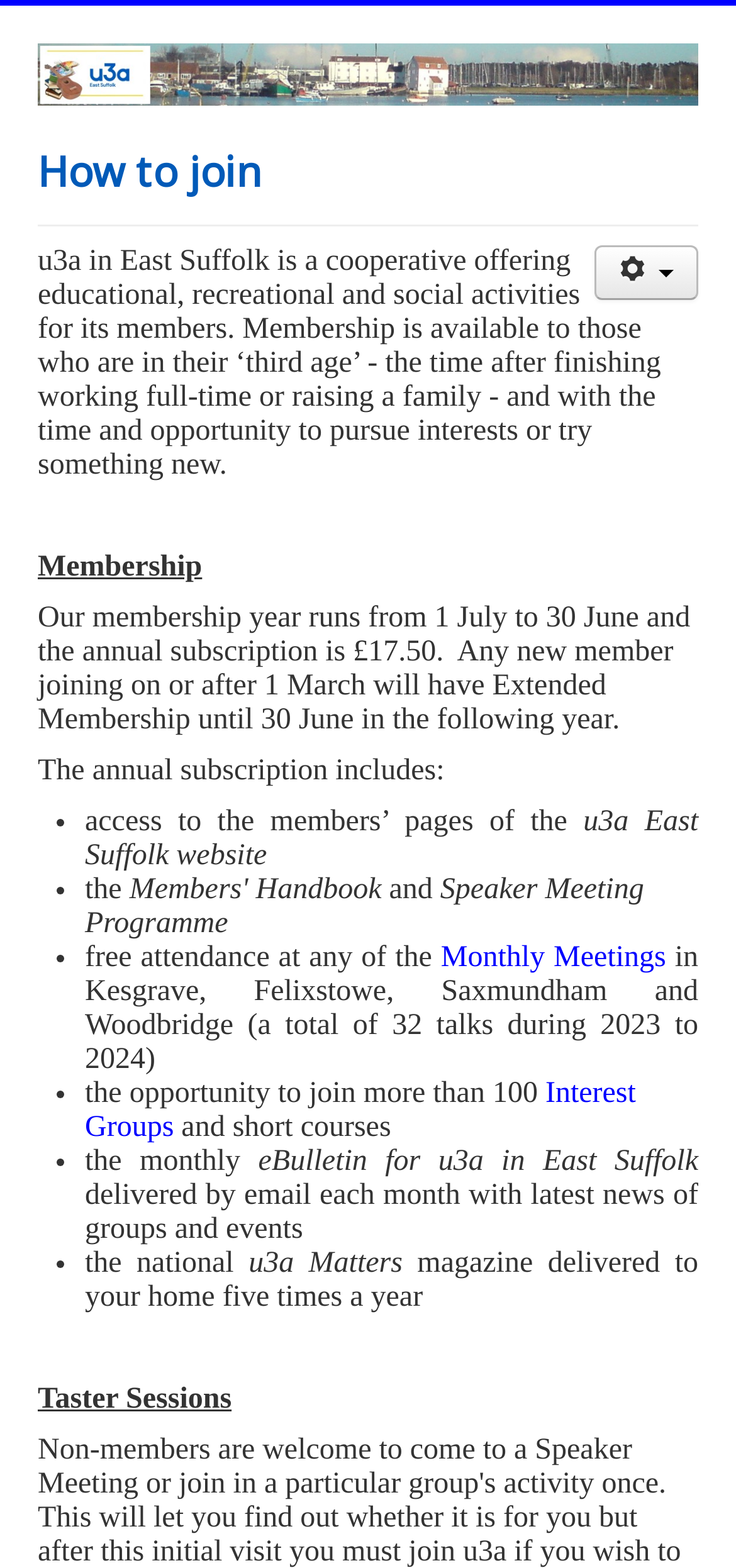Detail the various sections and features present on the webpage.

The webpage is about U3A East Suffolk, a cooperative offering educational, recreational, and social activities for its members. At the top, there is a link to "u3a East Suffolk" accompanied by an image, and a heading that reads "How to join". 

Below the heading, there is a button labeled "User tools" on the right side. On the left side, there is a paragraph of text that explains the purpose of U3A East Suffolk and its membership criteria. 

Further down, there is a section that outlines the benefits of membership, including the annual subscription fee of £17.50. This section is divided into several bullet points, each describing a specific benefit. These benefits include access to the members' pages of the U3A East Suffolk website, attendance at Speaker Meetings, and participation in over 100 Interest Groups and short courses. 

Additionally, members receive a monthly eBulletin and a national magazine called "u3a Matters" delivered to their homes five times a year. There is also a mention of "Taster Sessions" towards the bottom of the page.